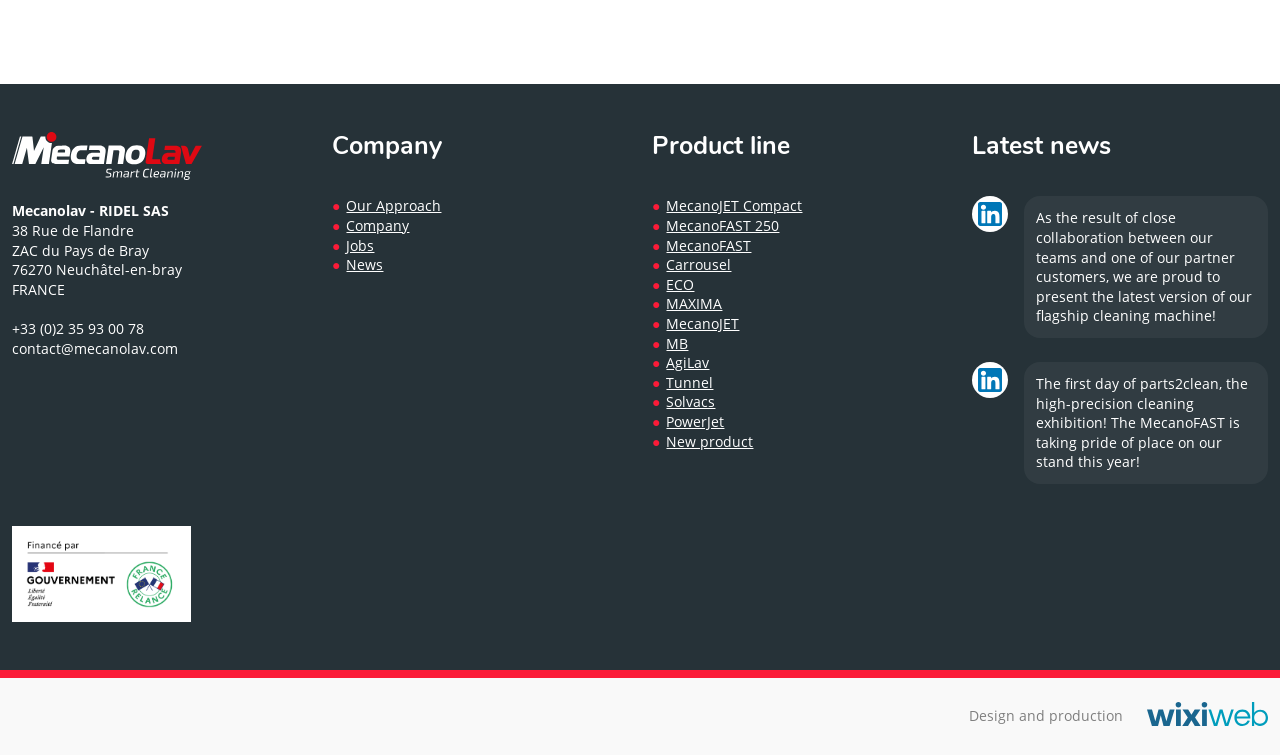Identify the bounding box for the UI element specified in this description: "parent_node: Design and production". The coordinates must be four float numbers between 0 and 1, formatted as [left, top, right, bottom].

[0.896, 0.93, 0.991, 0.968]